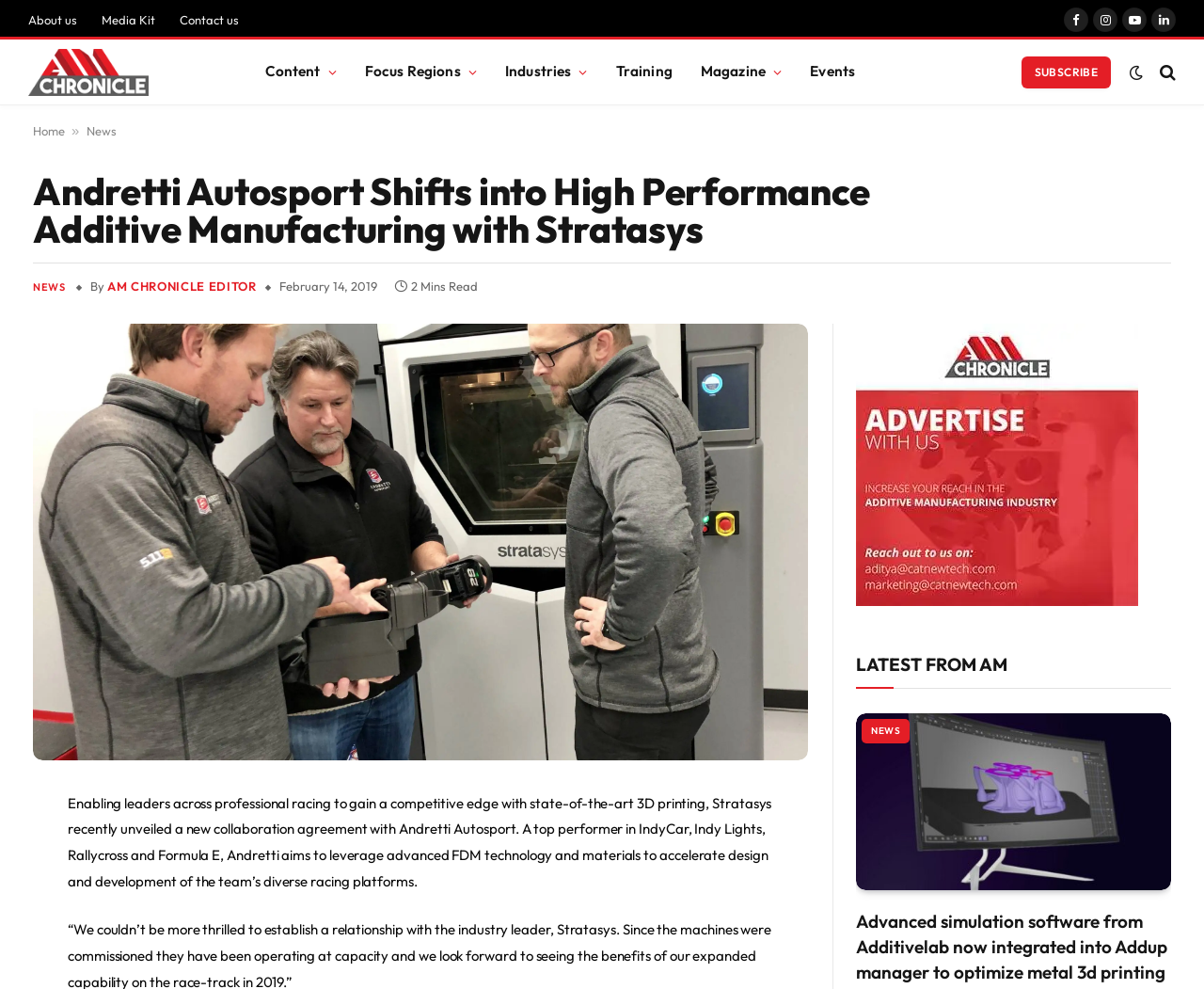Please locate the clickable area by providing the bounding box coordinates to follow this instruction: "Visit the 'AM Chronicle' website".

[0.023, 0.04, 0.124, 0.106]